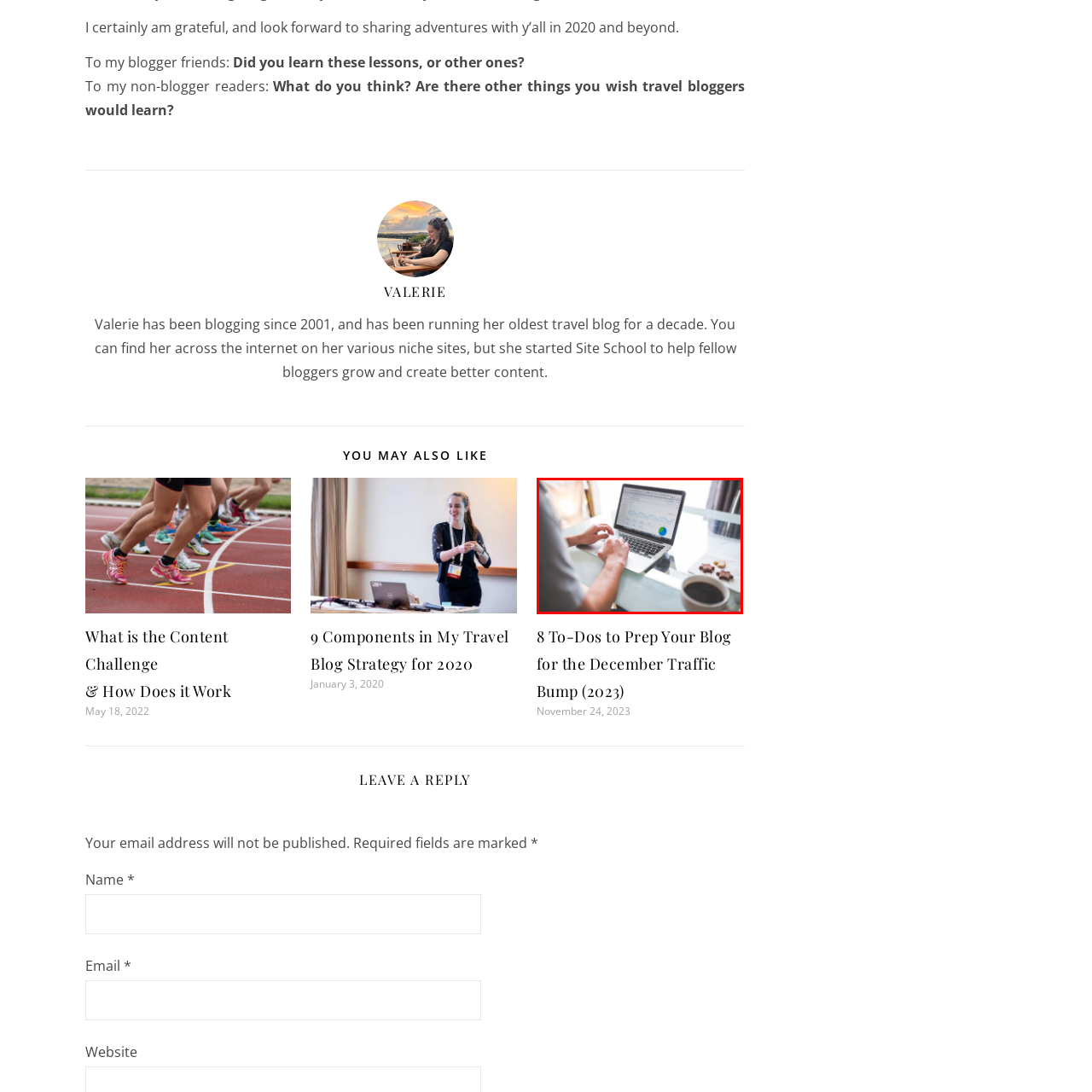Elaborate on the scene depicted within the red bounding box in the image.

The image captures an individual engaged in work on a laptop, displaying analytics charts on the screen that suggest a focus on data assessment, likely for a blog or website. The person is seated at a table with a minimalist design, where a cup of coffee and a plate of cookies adds a cozy touch to the workspace. This setting represents a blend of productivity and comfort, highlighting the importance of both work and relaxation as one navigates digital tasks. The environment hints at a home office or casual workspace, emphasizing a modern working style that many bloggers and content creators adopt today to plan or analyze their digital strategies.